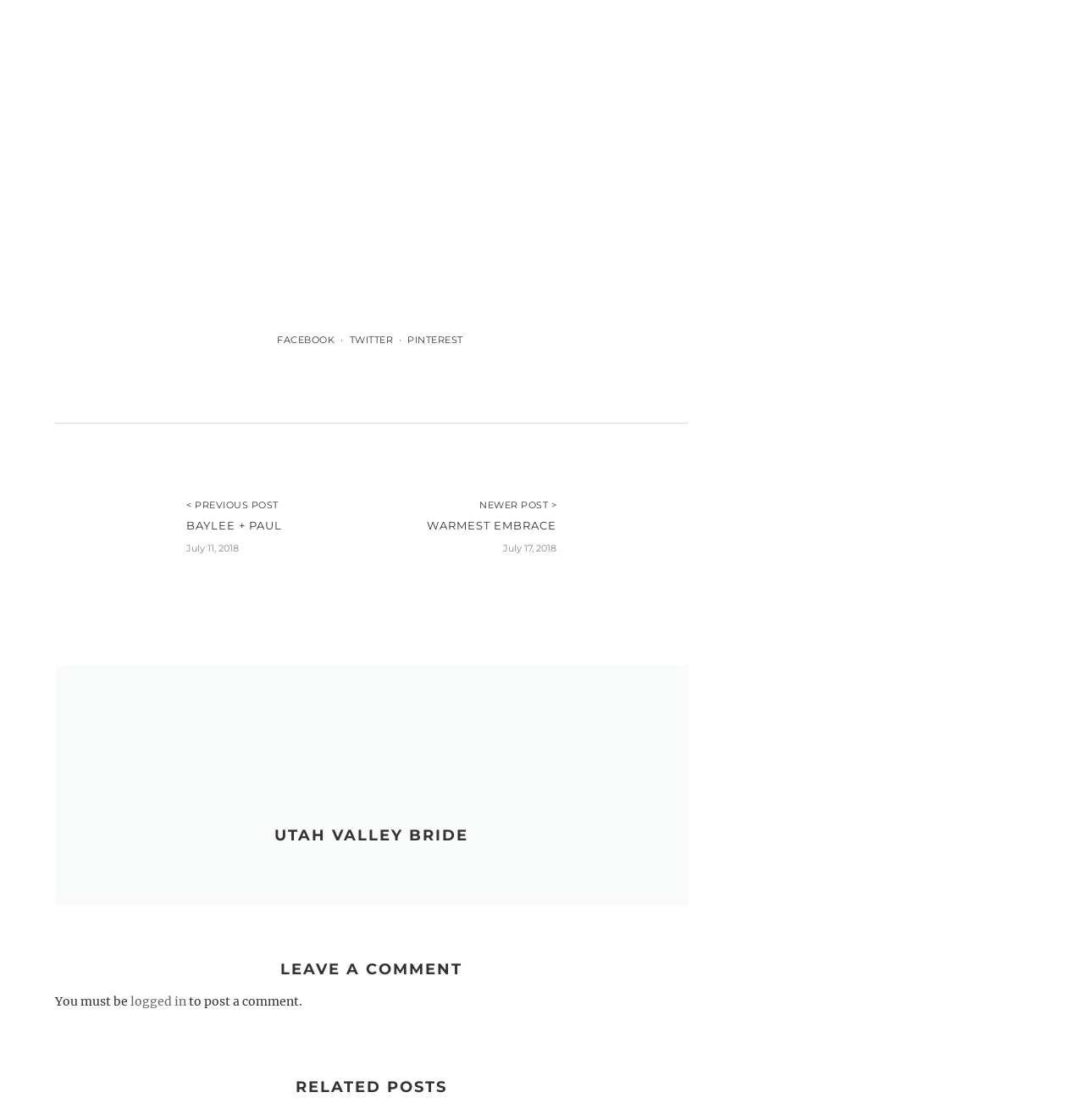Please specify the bounding box coordinates of the element that should be clicked to execute the given instruction: 'log in to post a comment'. Ensure the coordinates are four float numbers between 0 and 1, expressed as [left, top, right, bottom].

[0.12, 0.888, 0.172, 0.901]